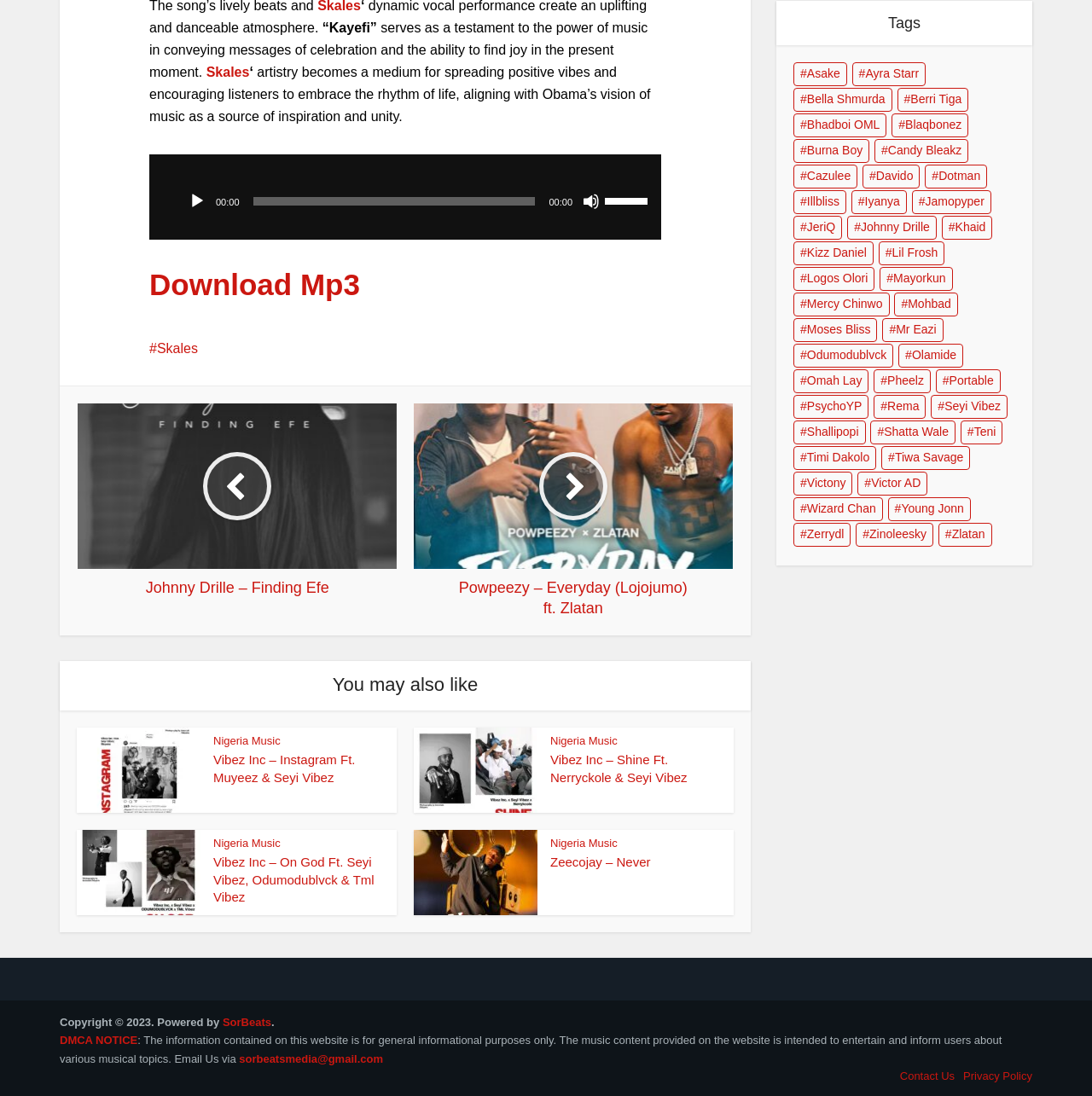Provide the bounding box coordinates for the area that should be clicked to complete the instruction: "Explore engagement ring designs".

None